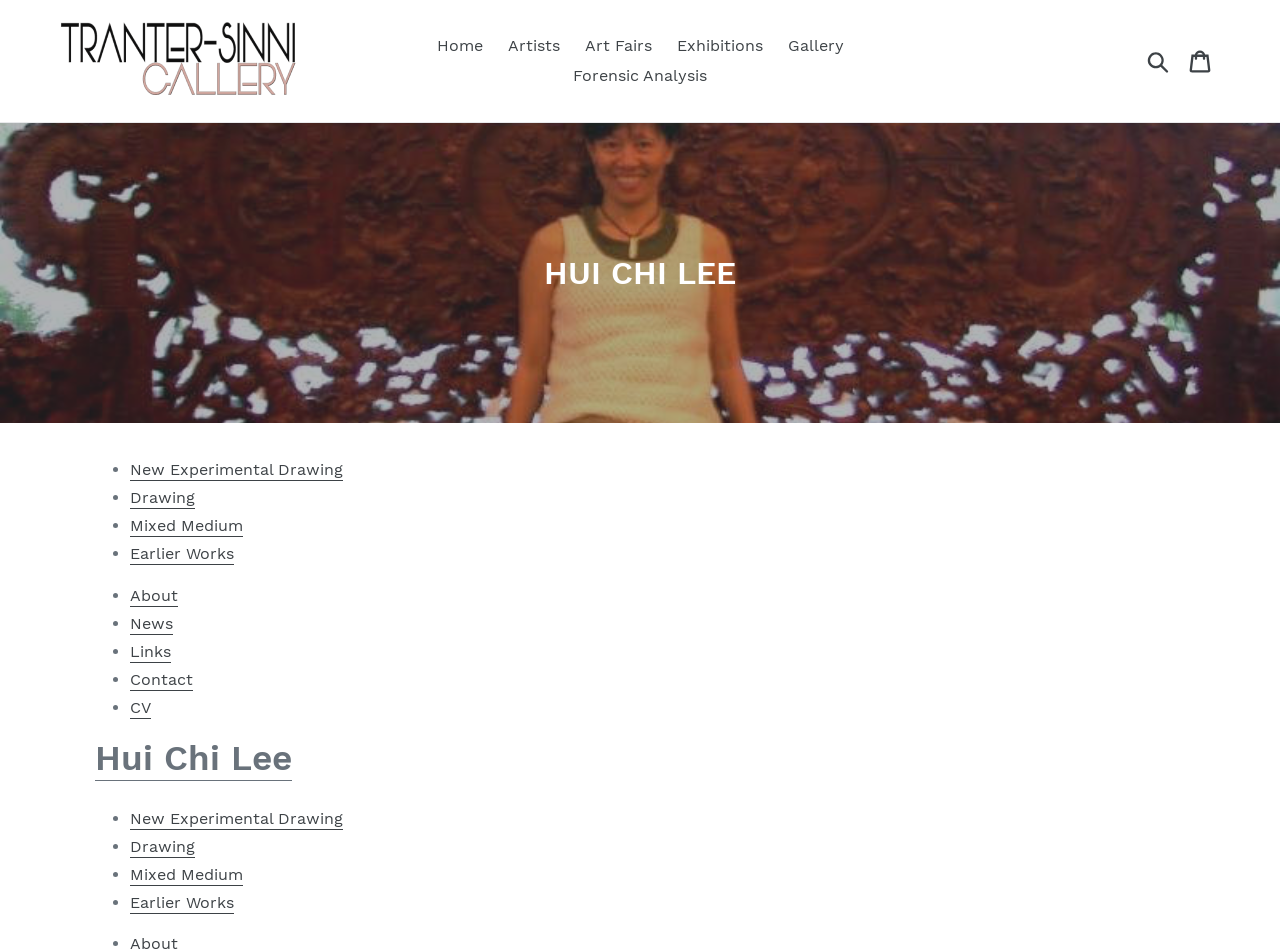What is the name of the artist?
Please respond to the question with a detailed and well-explained answer.

The name of the artist can be found in the heading 'Hui Chi Lee' which is located at the bottom of the webpage, and also in the link 'Hui Chi Lee' which is described by an external message.